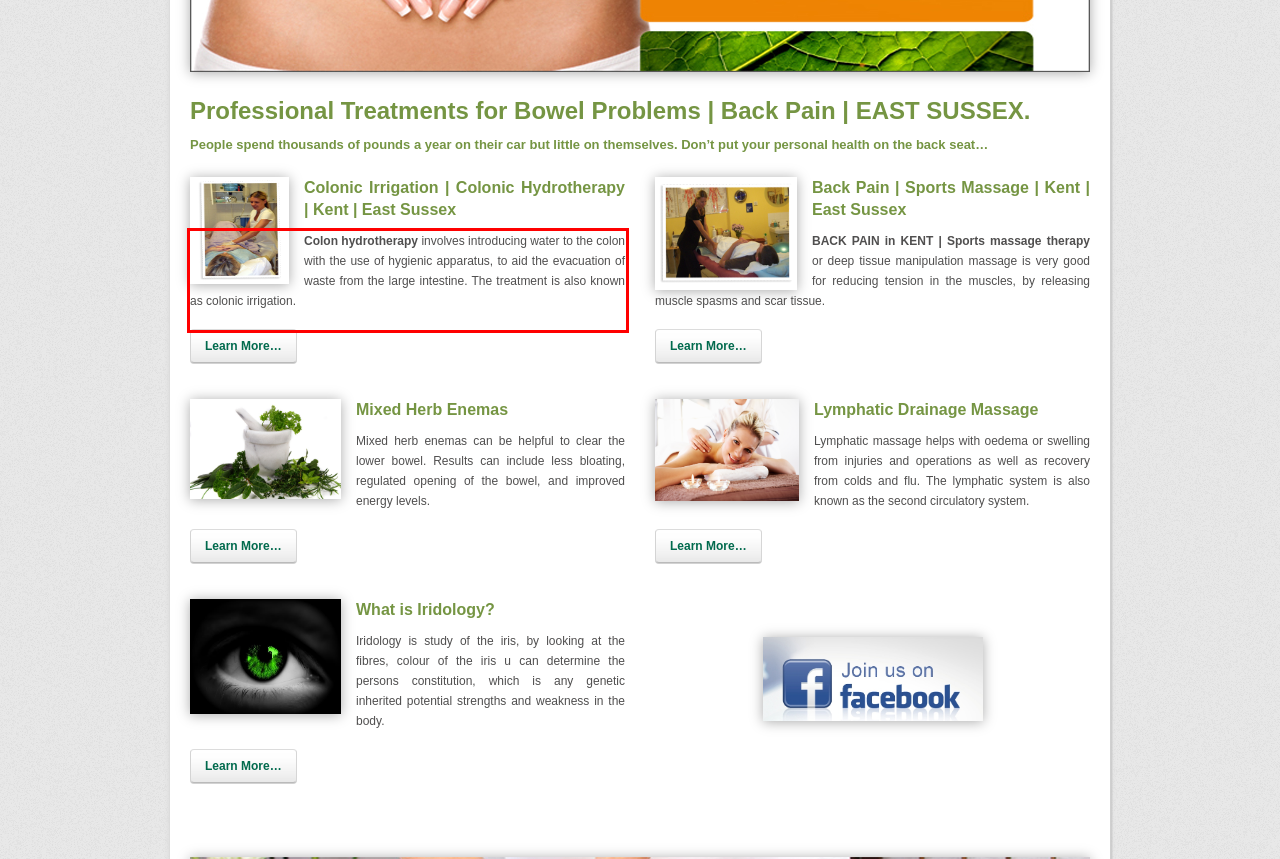You are given a screenshot with a red rectangle. Identify and extract the text within this red bounding box using OCR.

Colon hydrotherapy involves introducing water to the colon with the use of hygienic apparatus, to aid the evacuation of waste from the large intestine. The treatment is also known as colonic irrigation.